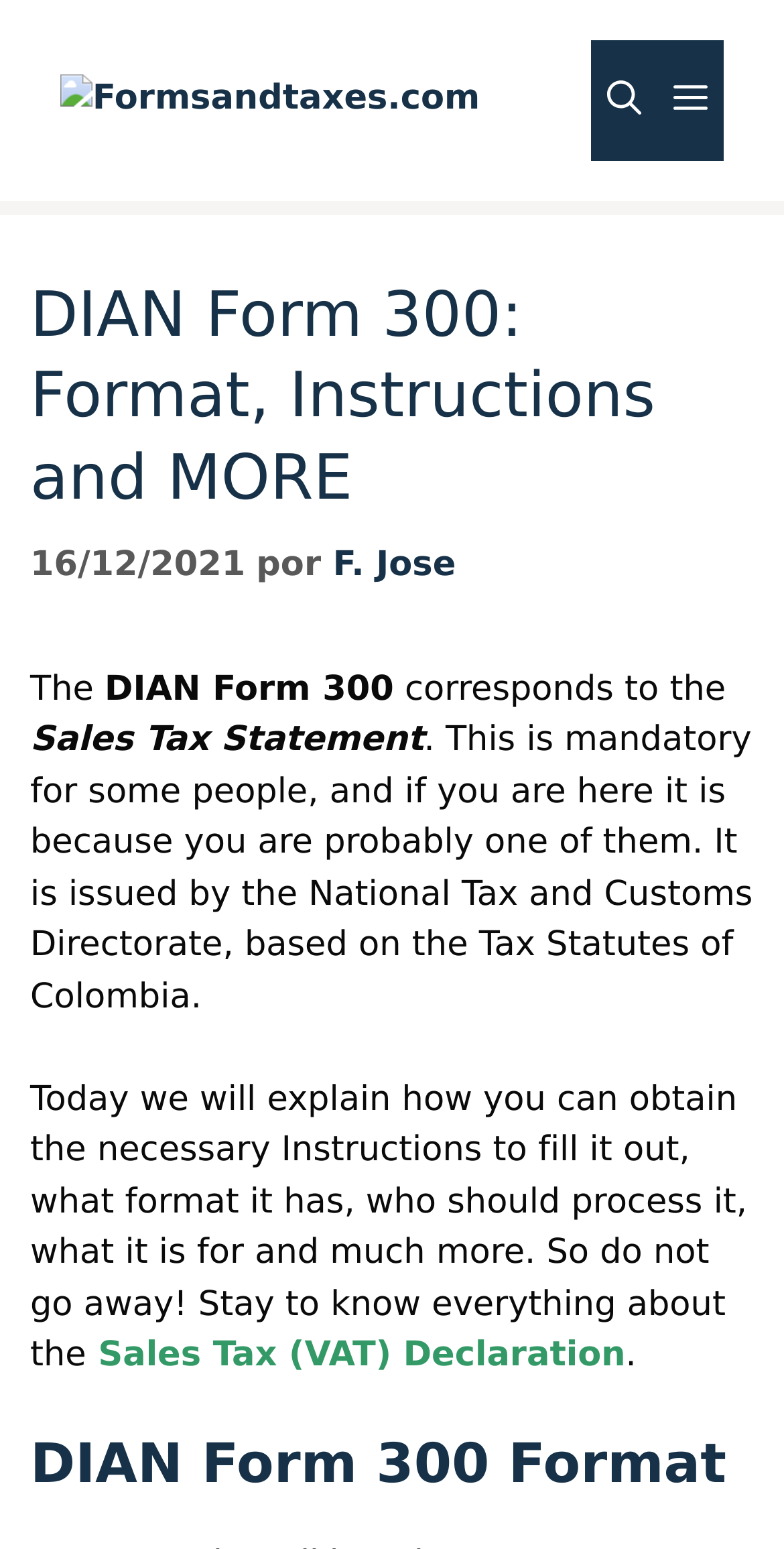Please provide a one-word or short phrase answer to the question:
What is the date of the article?

16/12/2021